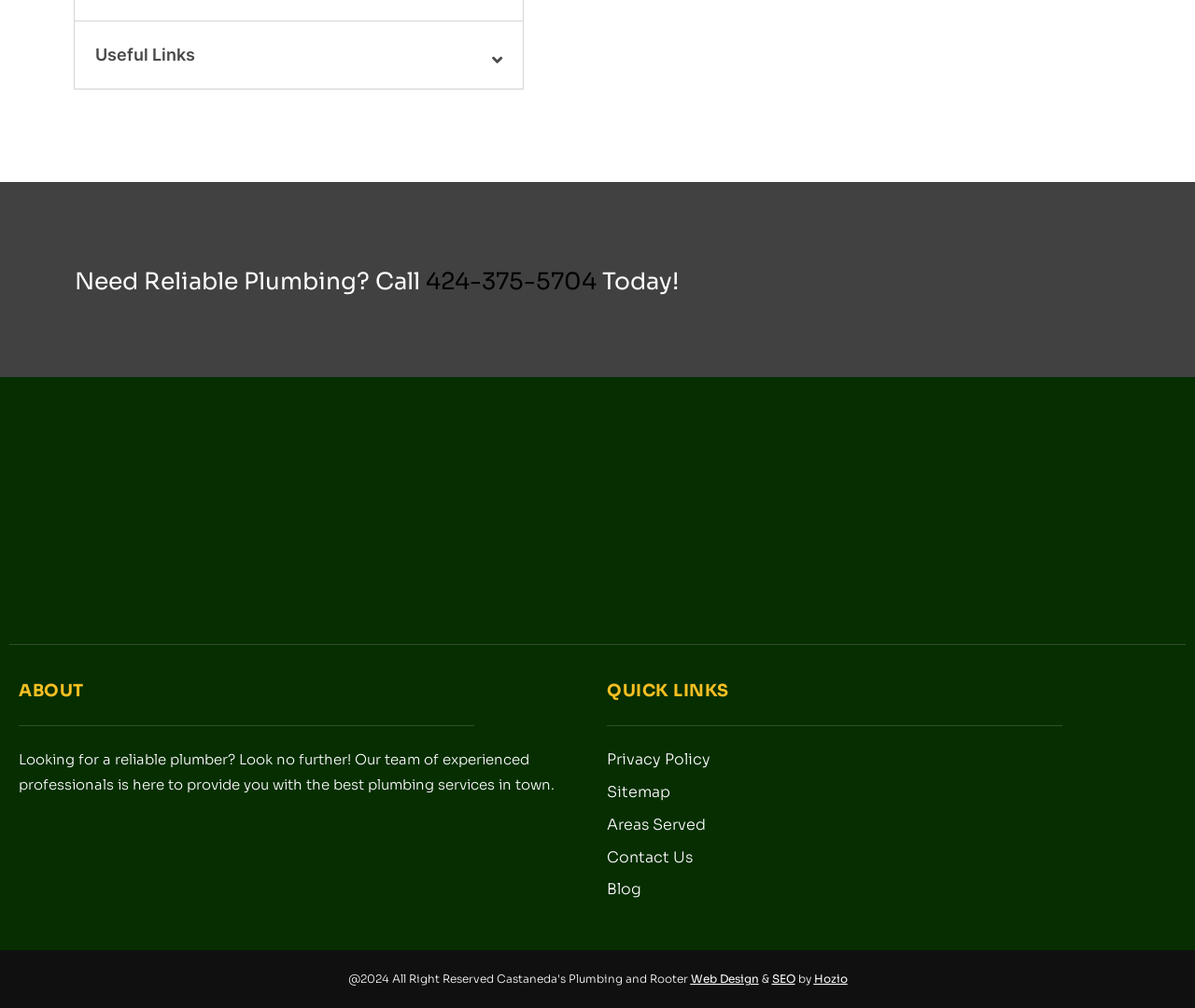Please respond in a single word or phrase: 
What is the purpose of the company?

To provide plumbing services